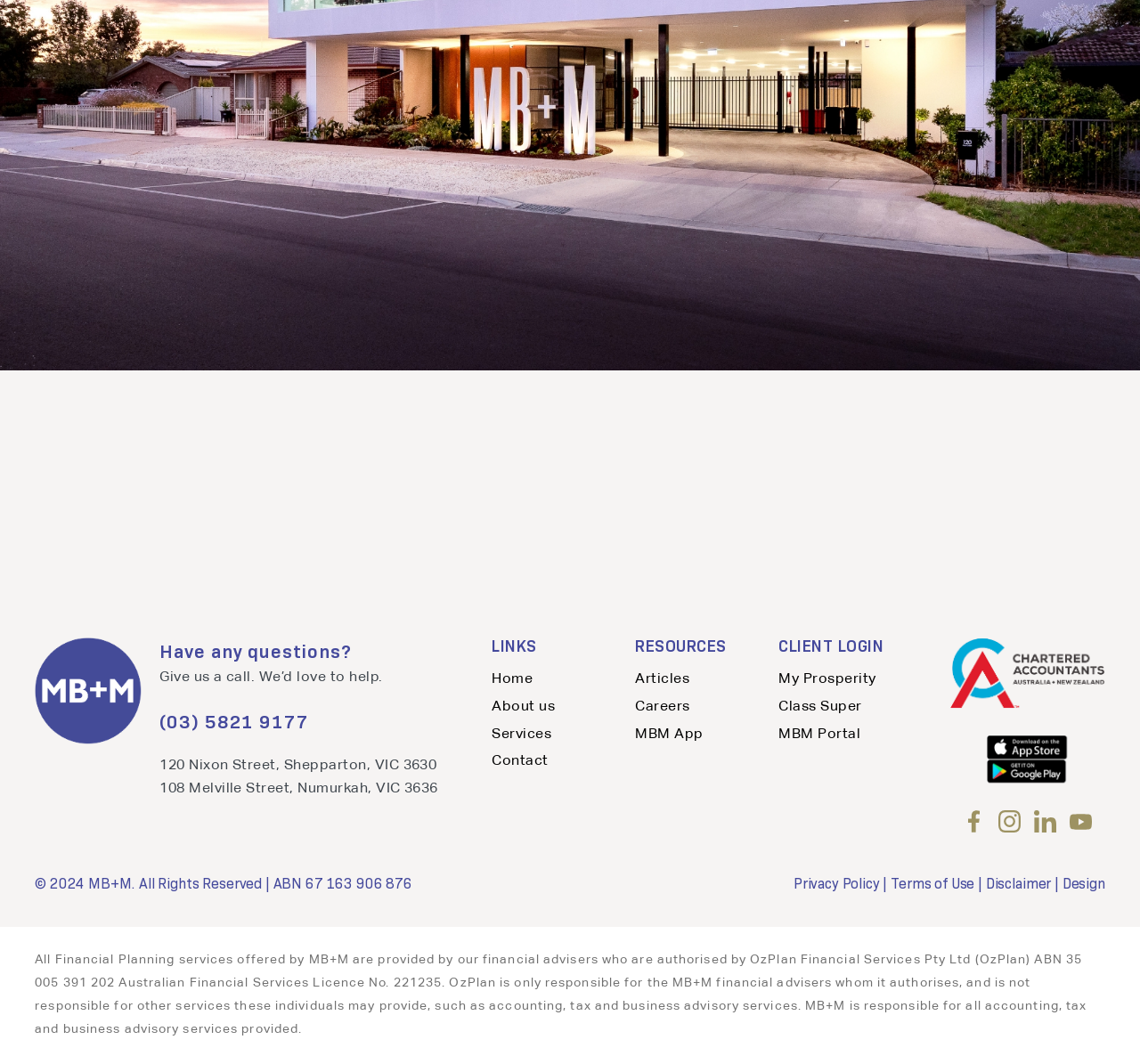Provide the bounding box coordinates of the UI element this sentence describes: "alt="Google Play"".

[0.866, 0.719, 0.936, 0.732]